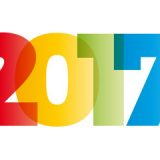Give a comprehensive caption for the image.

The image features the year "2017" prominently displayed in bold, colorful typography. Each digit is styled in a different vibrant color—red for '2', yellow for '0', green for '1', and blue for '7'—creating a dynamic and cheerful visual effect. This design captures the essence of the year, making it appear lively and inviting, fitting well within the context of astrological predictions and forecasts stated in the broader theme of the webpage. This aesthetic choice conveys a sense of optimism and forward-thinking, likely reflecting the content on the site regarding world predictions, astrological insights, and future events related to 2017.